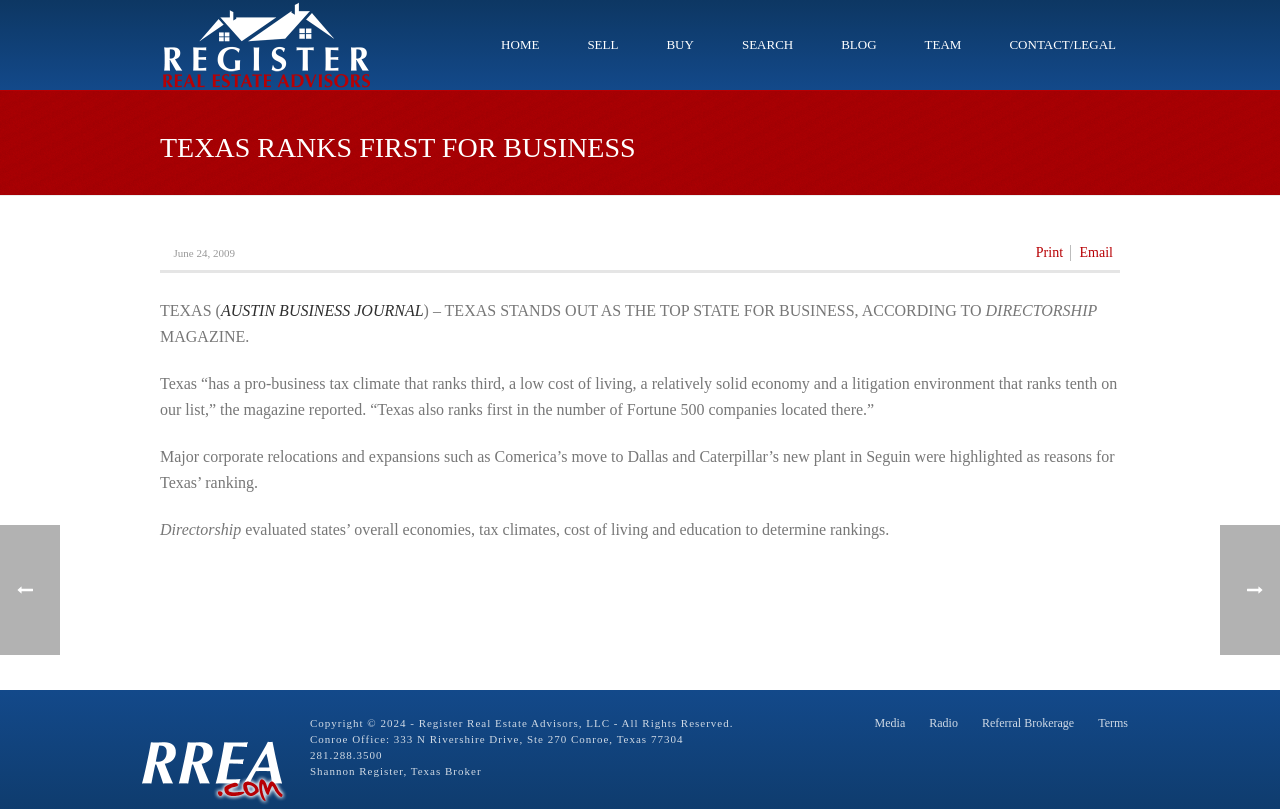Please specify the bounding box coordinates for the clickable region that will help you carry out the instruction: "Click on HOME".

[0.374, 0.022, 0.439, 0.085]